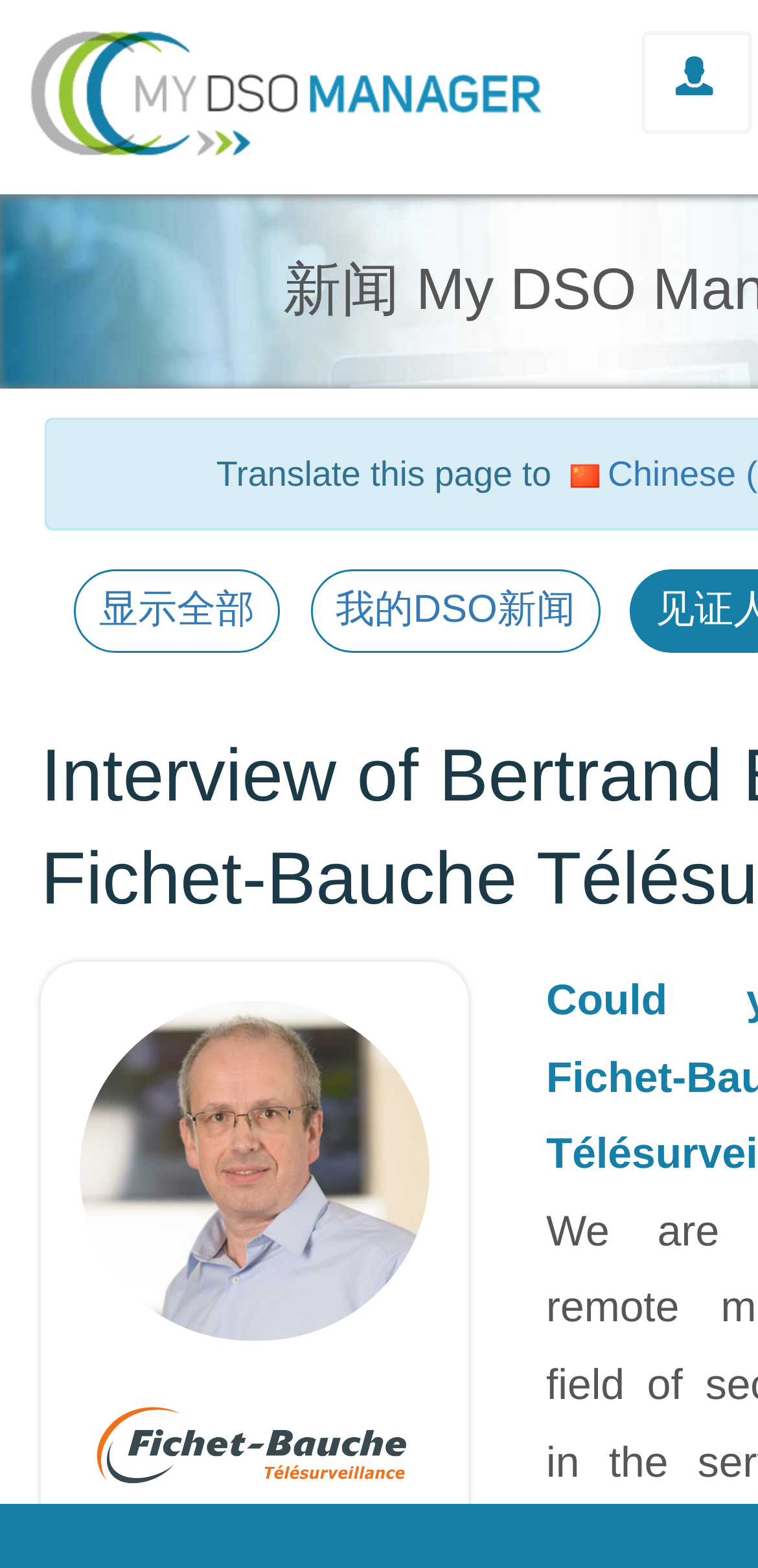Please provide a detailed answer to the question below based on the screenshot: 
What is the purpose of the button on the top right corner?

I found a button on the top right corner of the webpage with the description 'Account' and bounding box coordinates [0.845, 0.02, 0.991, 0.085]. The purpose of this button is likely to access or manage the user's account.